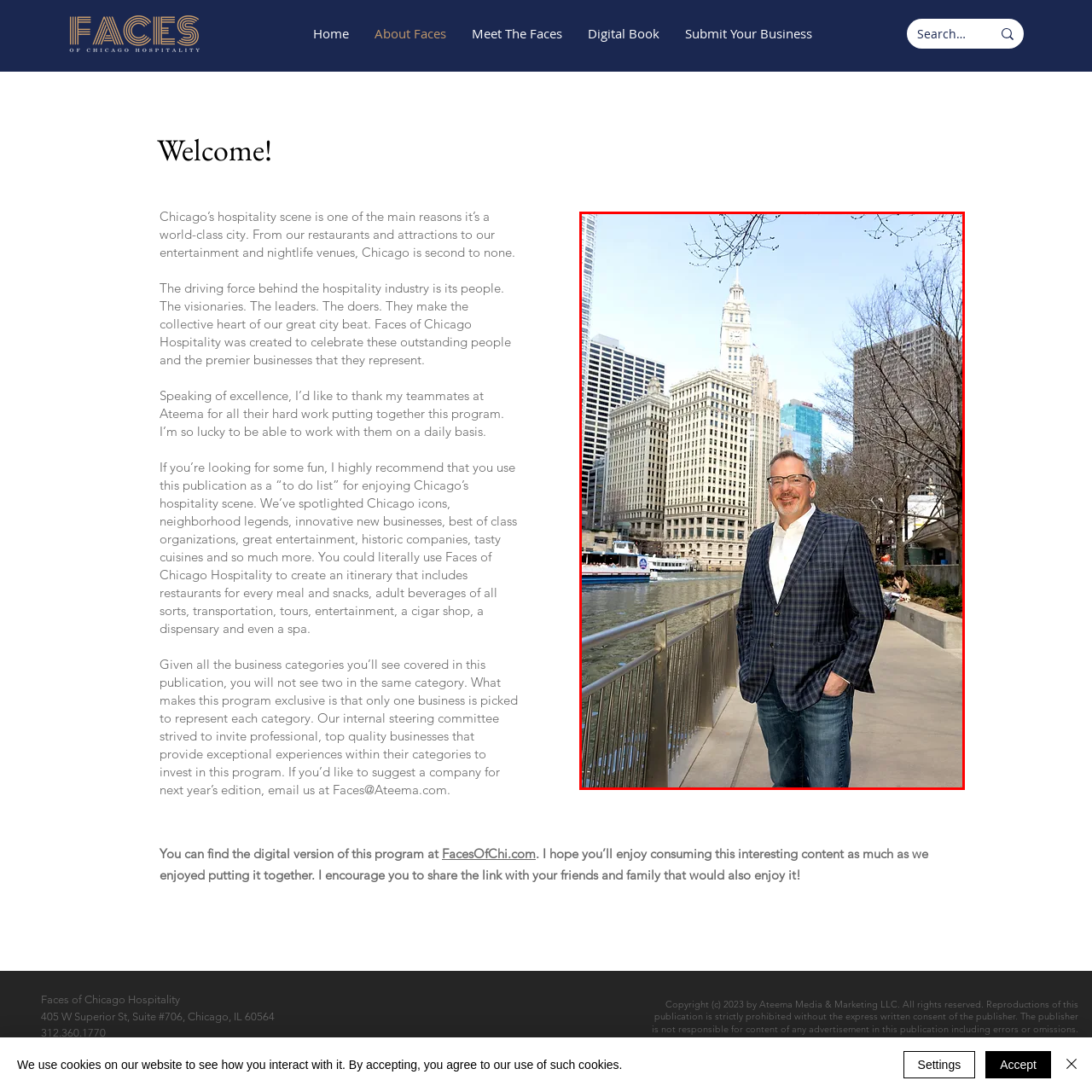Please provide a thorough description of the image inside the red frame.

The image features a man standing along the scenic Chicago Riverwalk, framed by iconic skyscrapers and historical buildings that characterize the city's architectural landscape. Dressed in a smart navy-blue checkered blazer and a white shirt, he exhibits a confident and approachable demeanor, with a slight smile on his face. The backdrop showcases the towering Wrigley Building, a prominent landmark, along with modern structures reflecting Chicago's blend of old and contemporary styles. The serene river flows beside him, hinting at the vibrant life and energy of Chicago’s hospitality scene. This image encapsulates the spirit of the city's rich cultural and culinary offerings, inviting viewers to explore its myriad attractions.